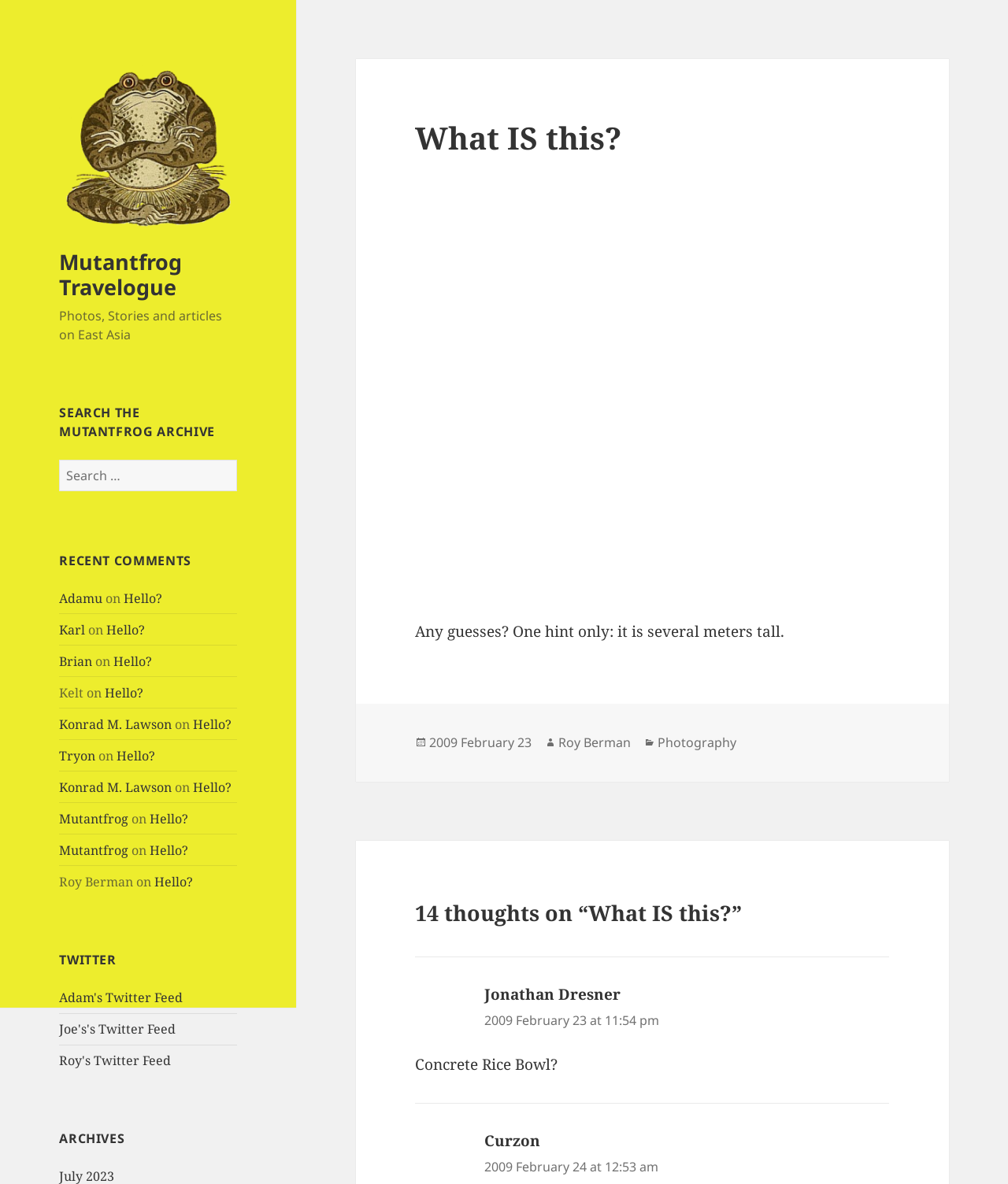Based on the provided description, "2009 February 232009 February 23", find the bounding box of the corresponding UI element in the screenshot.

[0.426, 0.62, 0.527, 0.635]